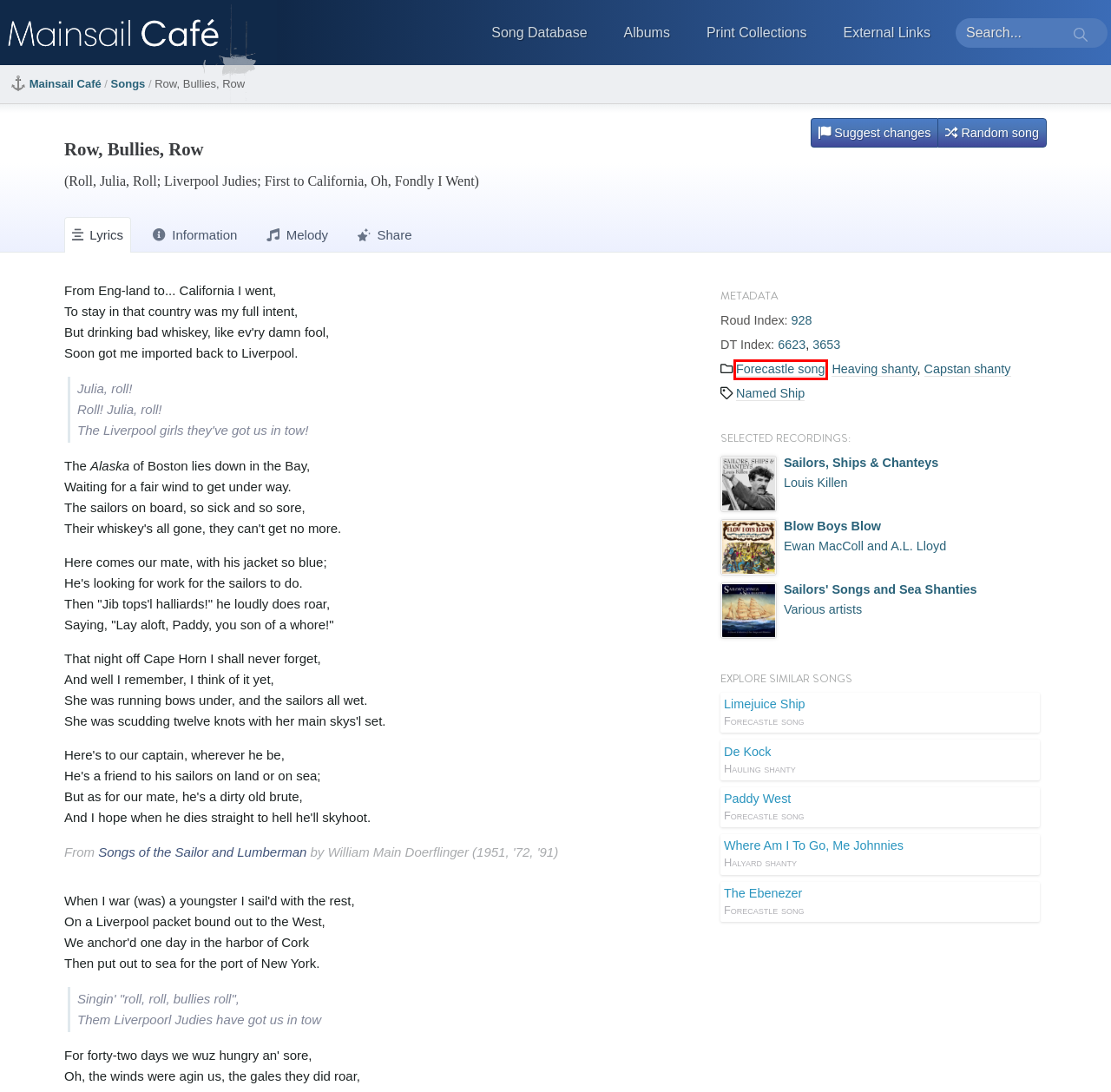Look at the screenshot of a webpage that includes a red bounding box around a UI element. Select the most appropriate webpage description that matches the page seen after clicking the highlighted element. Here are the candidates:
A. Songs of the Sailor and Lumberman (book) - Mainsail Café
B. Forecastle Songs and Ballads (Category) - Mainsail Café
C. Sailors, Ships & Chanteys (album) - Mainsail Café
D. Print Collections - Mainsail Café
E. Paddy West (song) - Mainsail Café
F. Heaving Shanties (Category) - Mainsail Café
G. Red Iron Ore (song) - Mainsail Café
H. Blow Boys Blow (album) - Mainsail Café

B